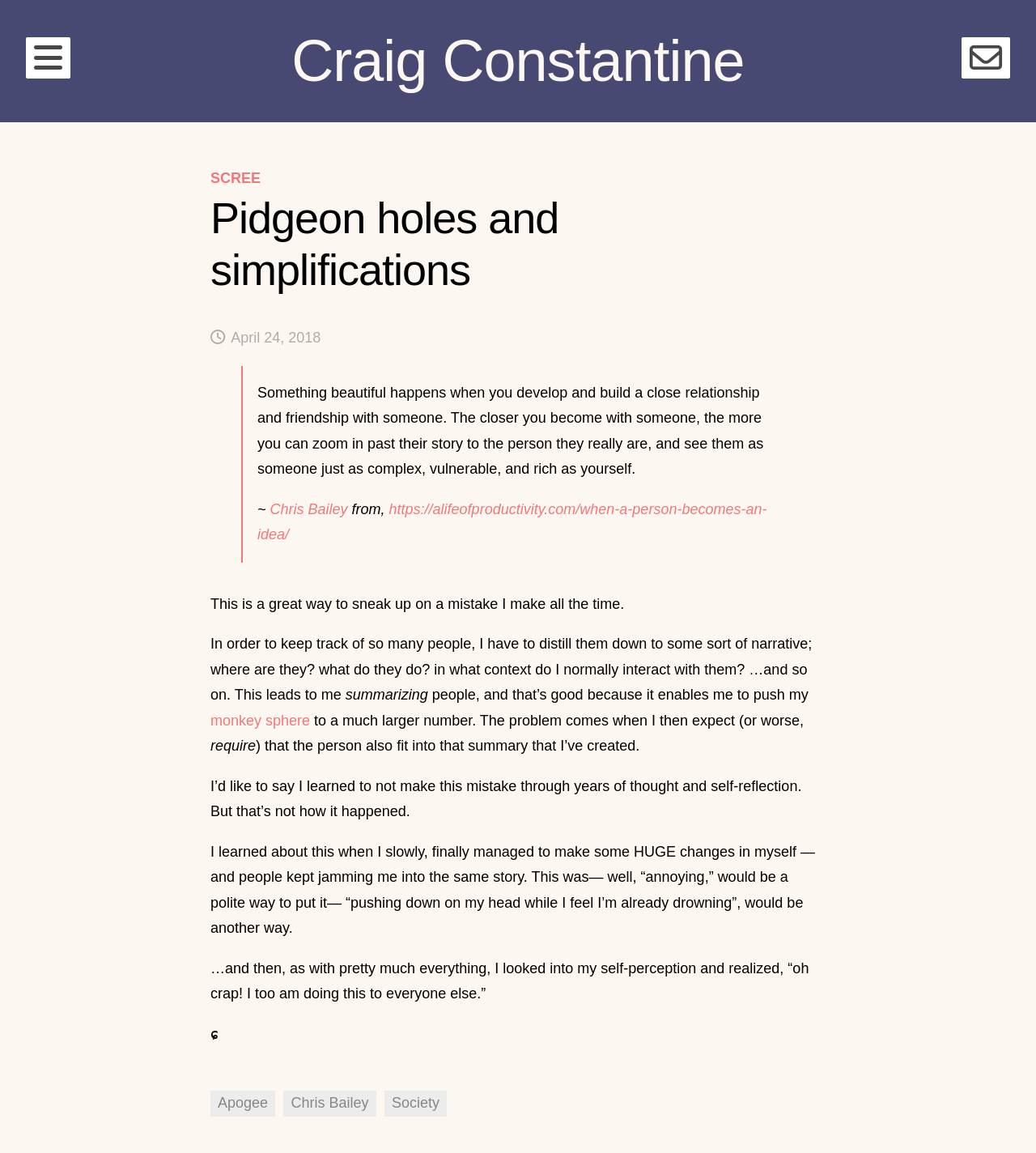What is the purpose of the search box?
Carefully examine the image and provide a detailed answer to the question.

The search box is located in the top-right section of the webpage and has a placeholder text 'Search for:'. This suggests that the search box is intended for users to search for specific content within the webpage.